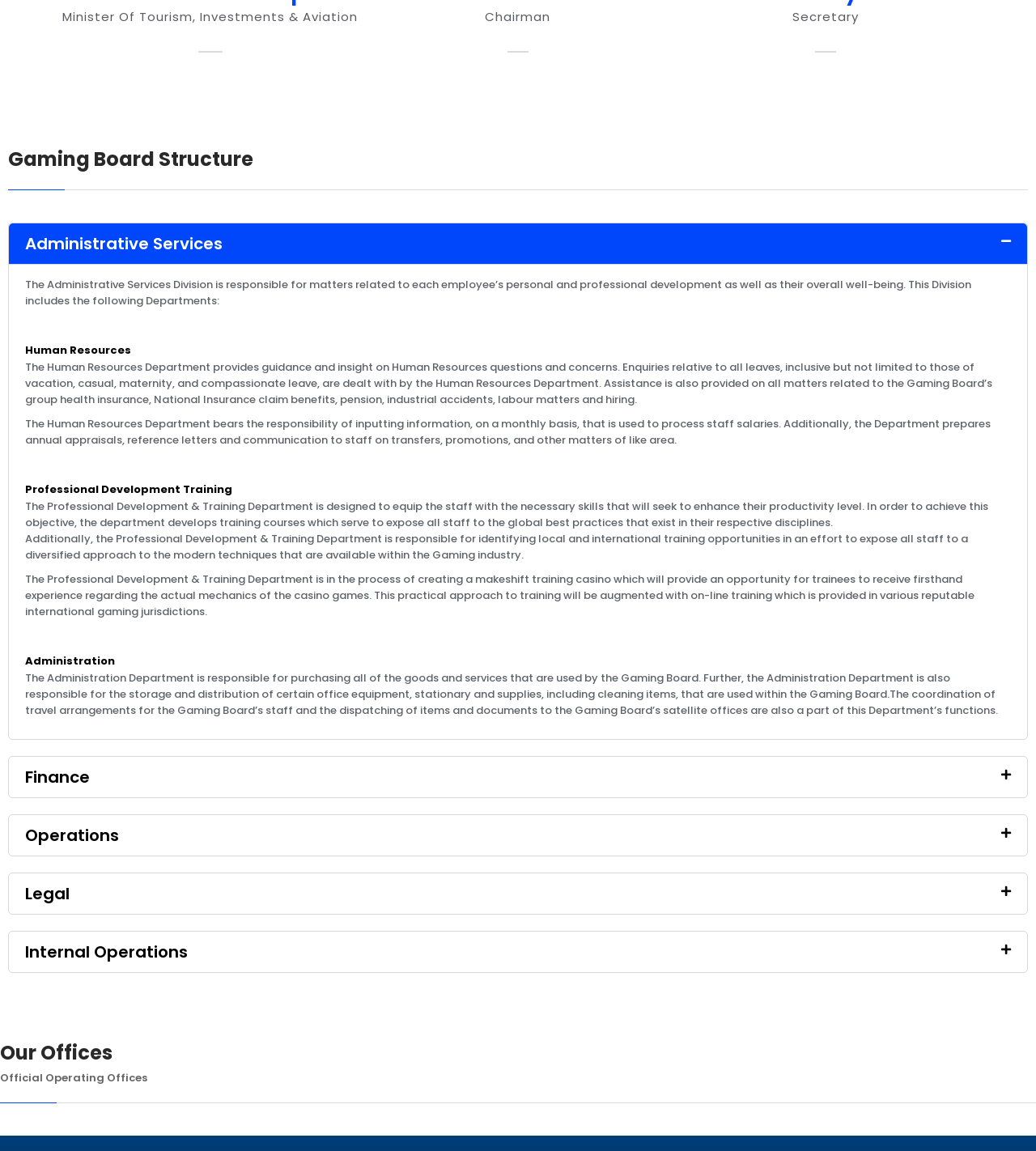Determine the bounding box coordinates of the element's region needed to click to follow the instruction: "View Operations". Provide these coordinates as four float numbers between 0 and 1, formatted as [left, top, right, bottom].

[0.009, 0.708, 0.991, 0.743]